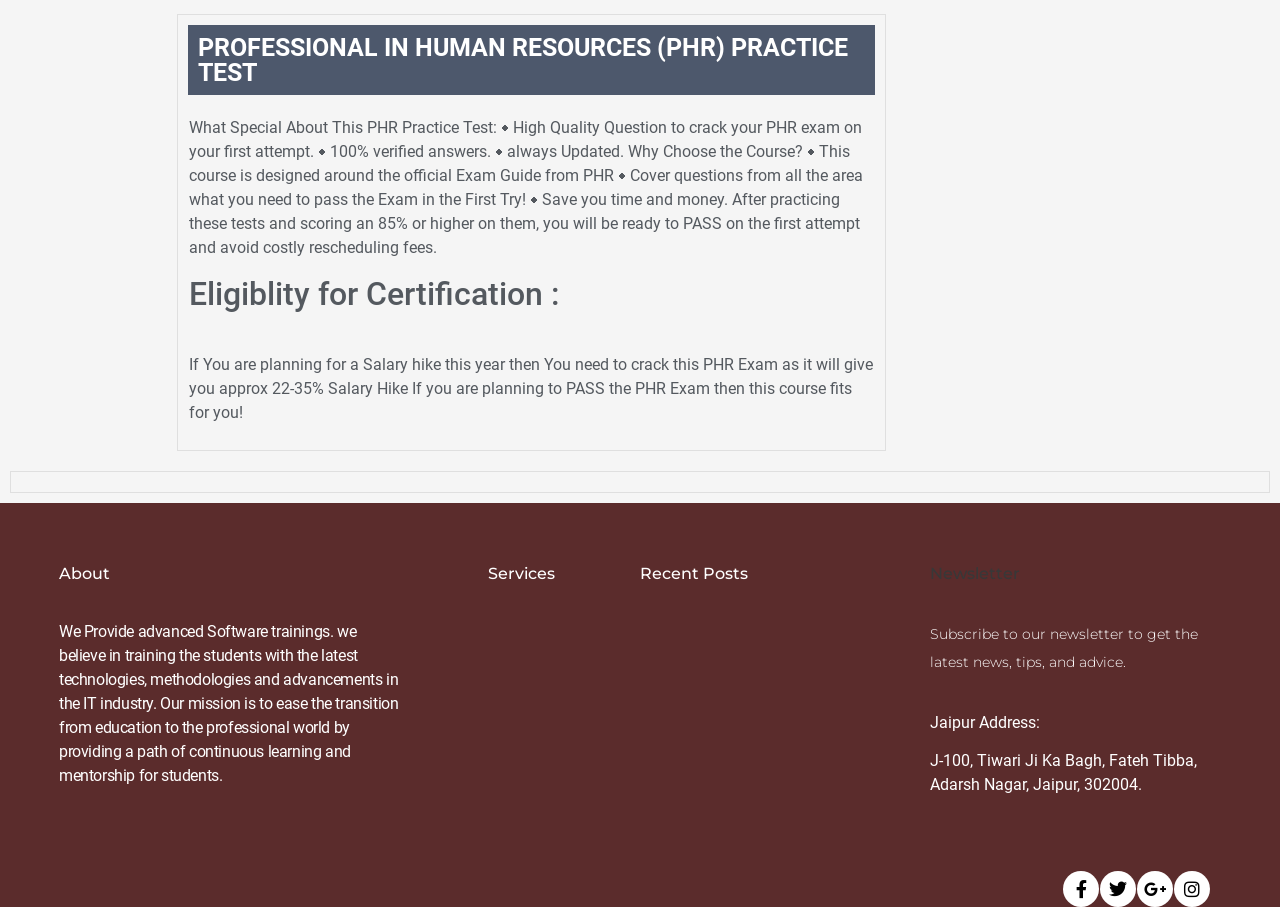What is the mission of the organization?
Using the image as a reference, give an elaborate response to the question.

The mission of the organization is to ease the transition from education to the professional world by providing a path of continuous learning and mentorship for students, as stated in the StaticText element with the description 'We Provide advanced Software trainings...'.